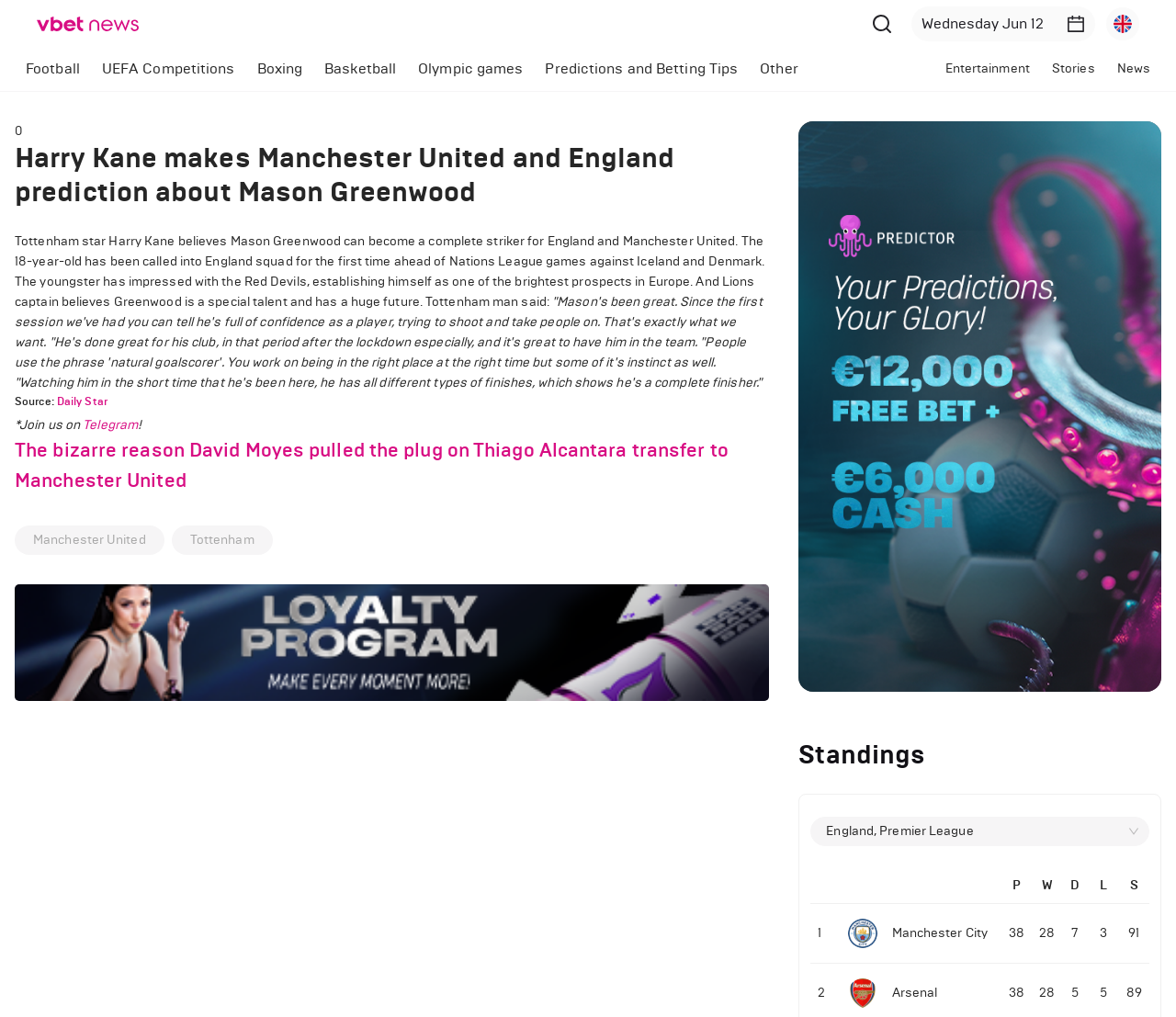Determine the bounding box coordinates of the area to click in order to meet this instruction: "Click the logo".

[0.031, 0.015, 0.118, 0.031]